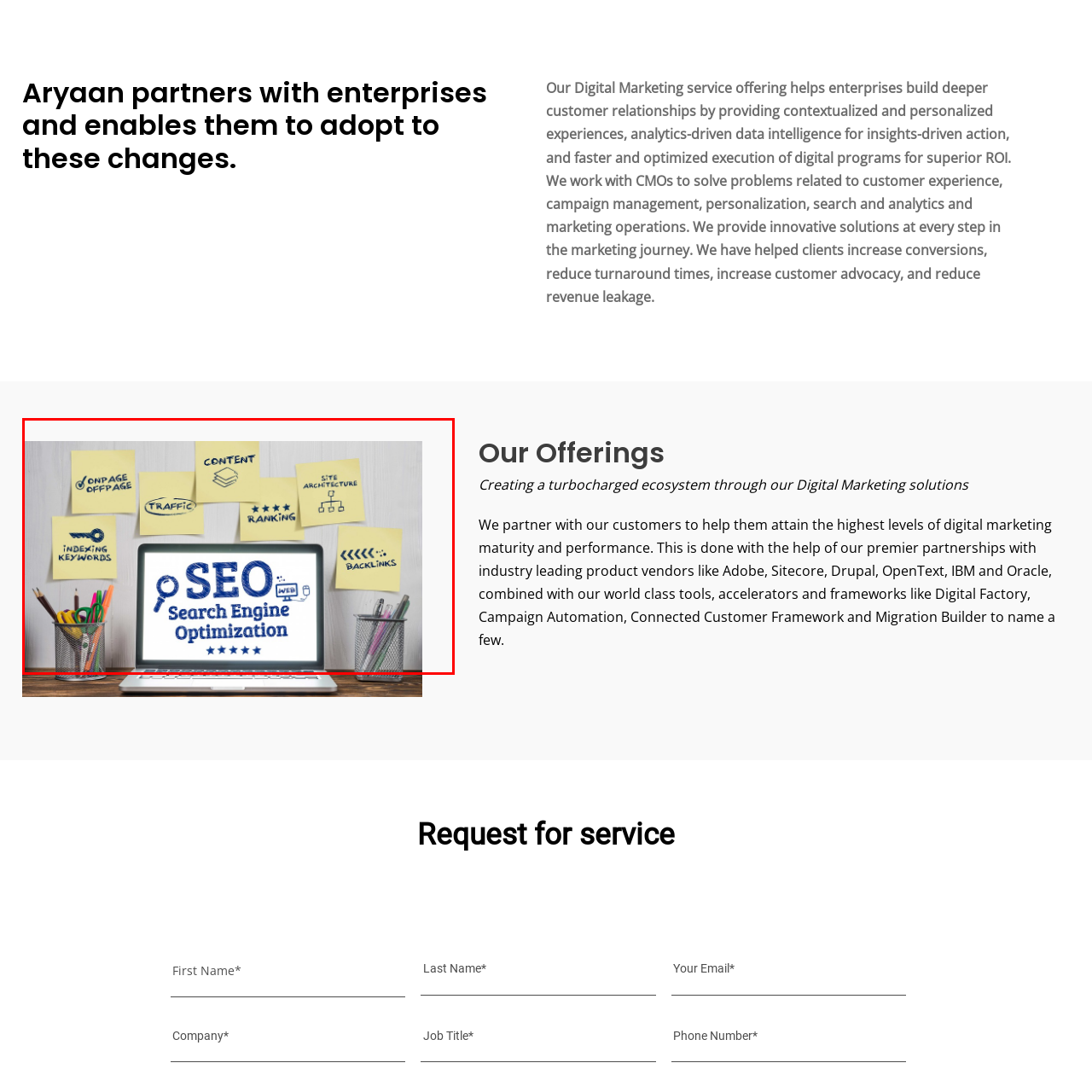What color are the sticky notes?
Pay attention to the image part enclosed by the red bounding box and answer the question using a single word or a short phrase.

Yellow